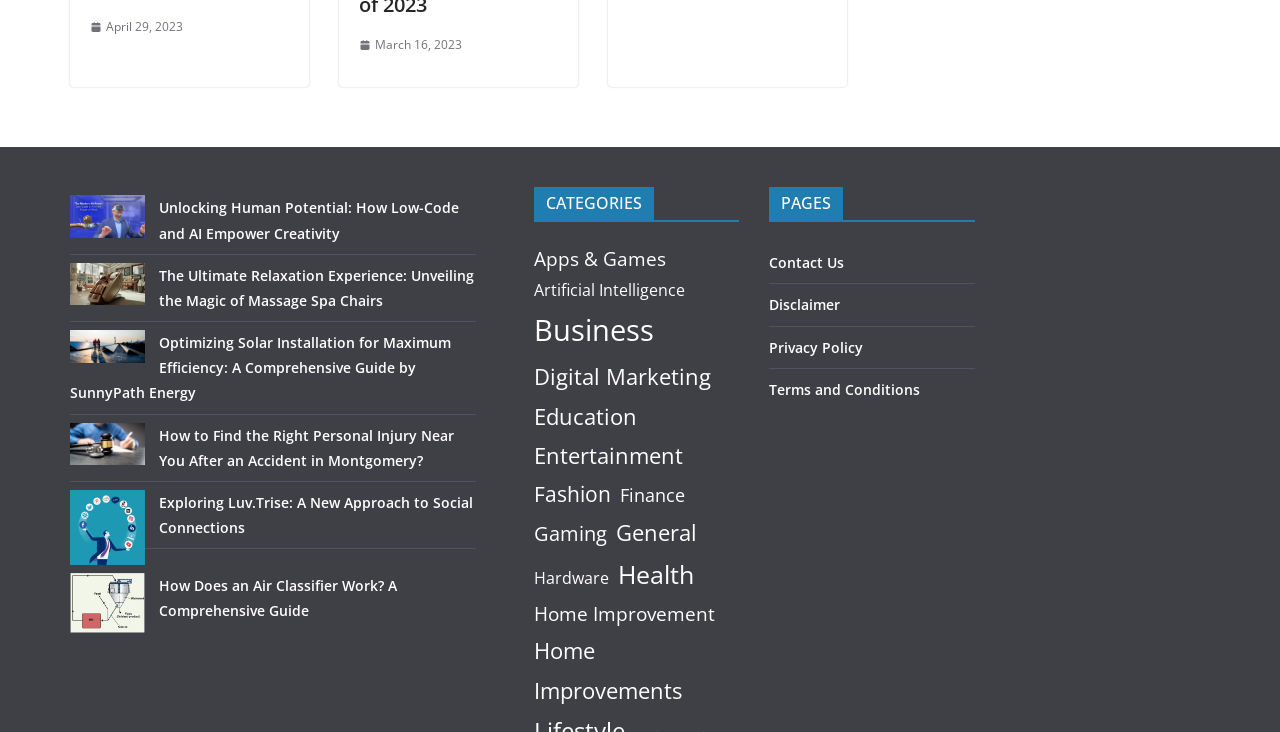Please determine the bounding box coordinates of the clickable area required to carry out the following instruction: "Contact us". The coordinates must be four float numbers between 0 and 1, represented as [left, top, right, bottom].

[0.601, 0.346, 0.659, 0.372]